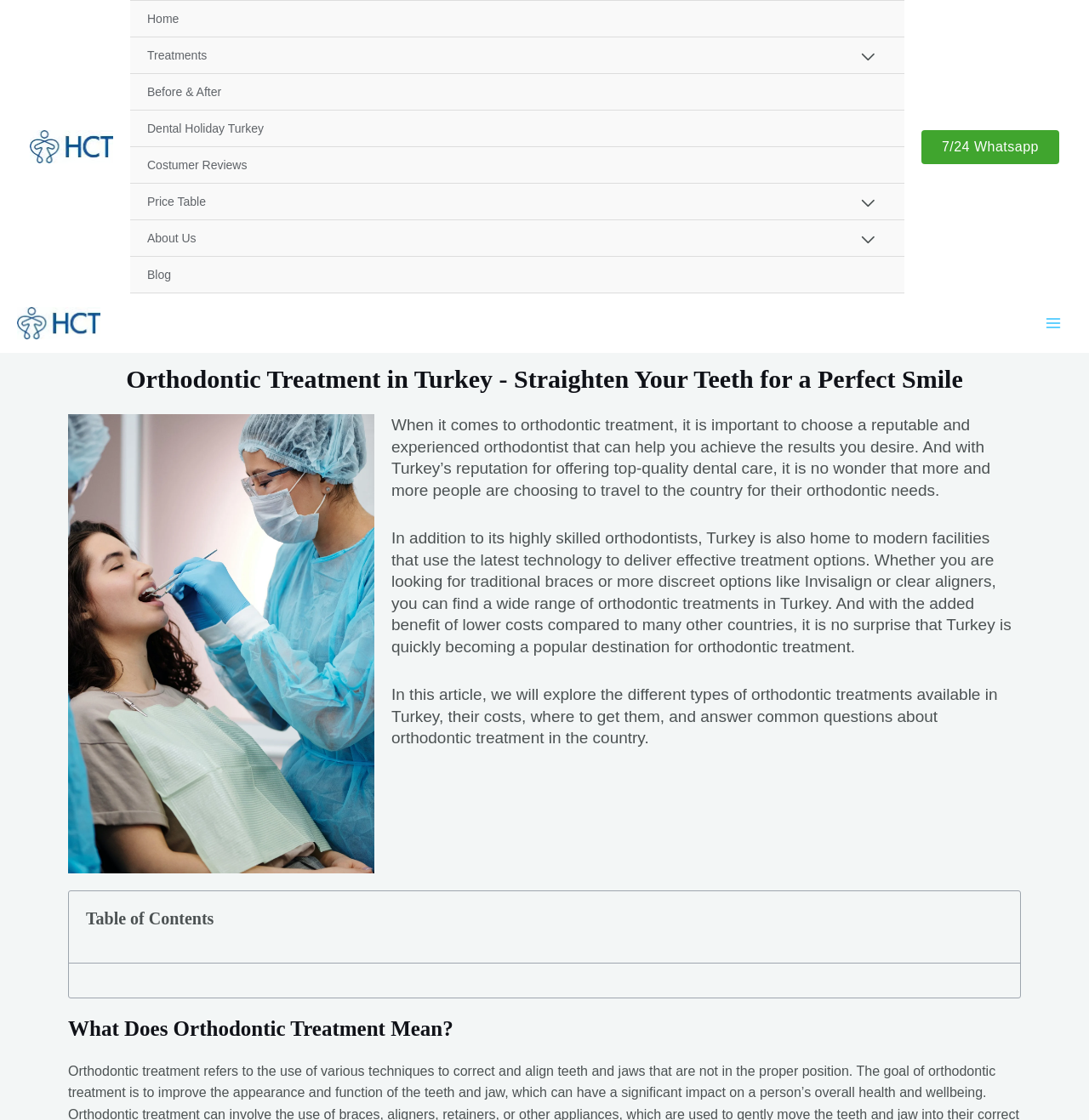Extract the top-level heading from the webpage and provide its text.

Orthodontic Treatment in Turkey - Straighten Your Teeth for a Perfect Smile